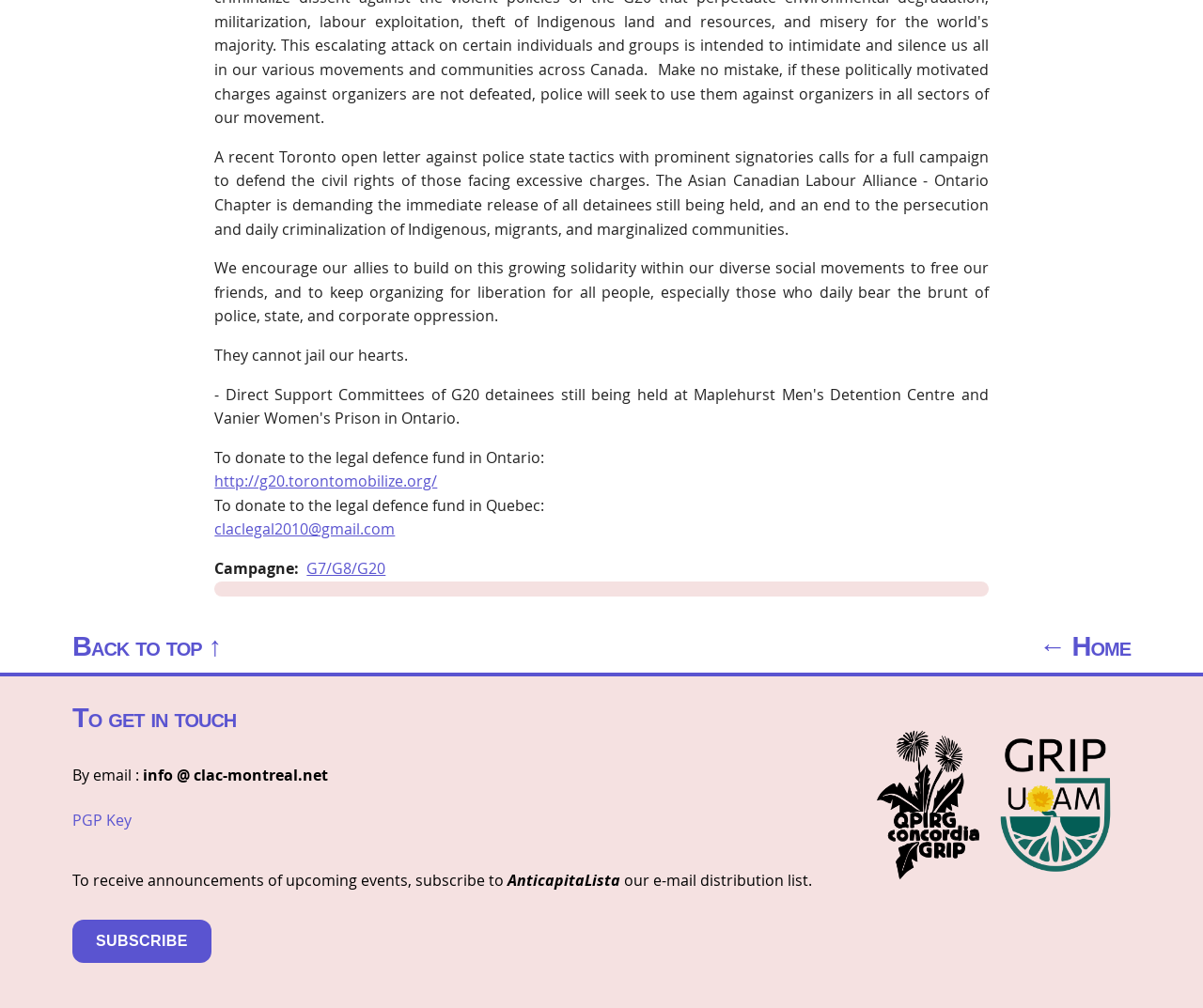Please predict the bounding box coordinates of the element's region where a click is necessary to complete the following instruction: "Get in touch by email". The coordinates should be represented by four float numbers between 0 and 1, i.e., [left, top, right, bottom].

[0.06, 0.758, 0.119, 0.779]